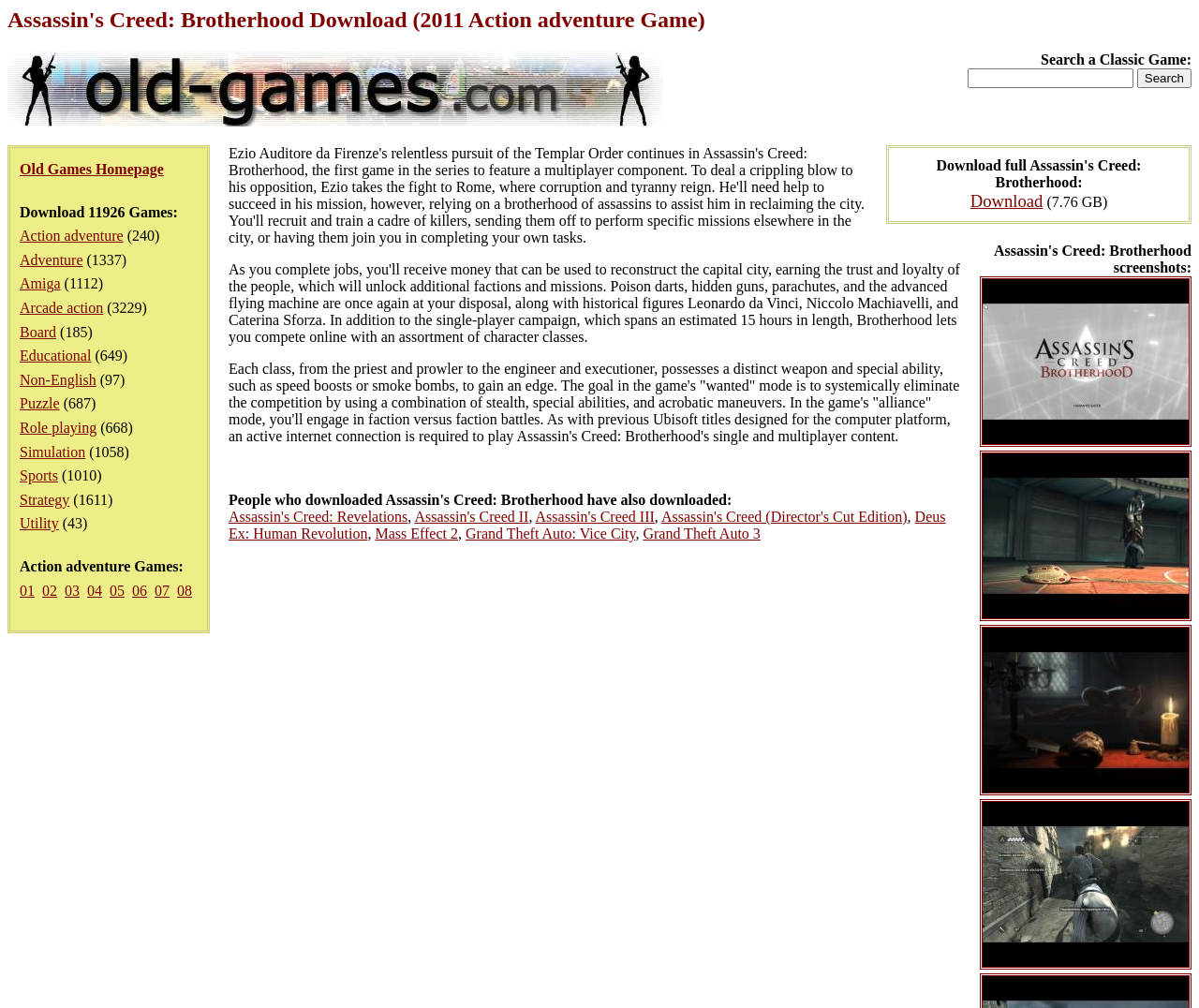What is the file size of Assassin's Creed: Brotherhood?
From the screenshot, supply a one-word or short-phrase answer.

7.76 GB